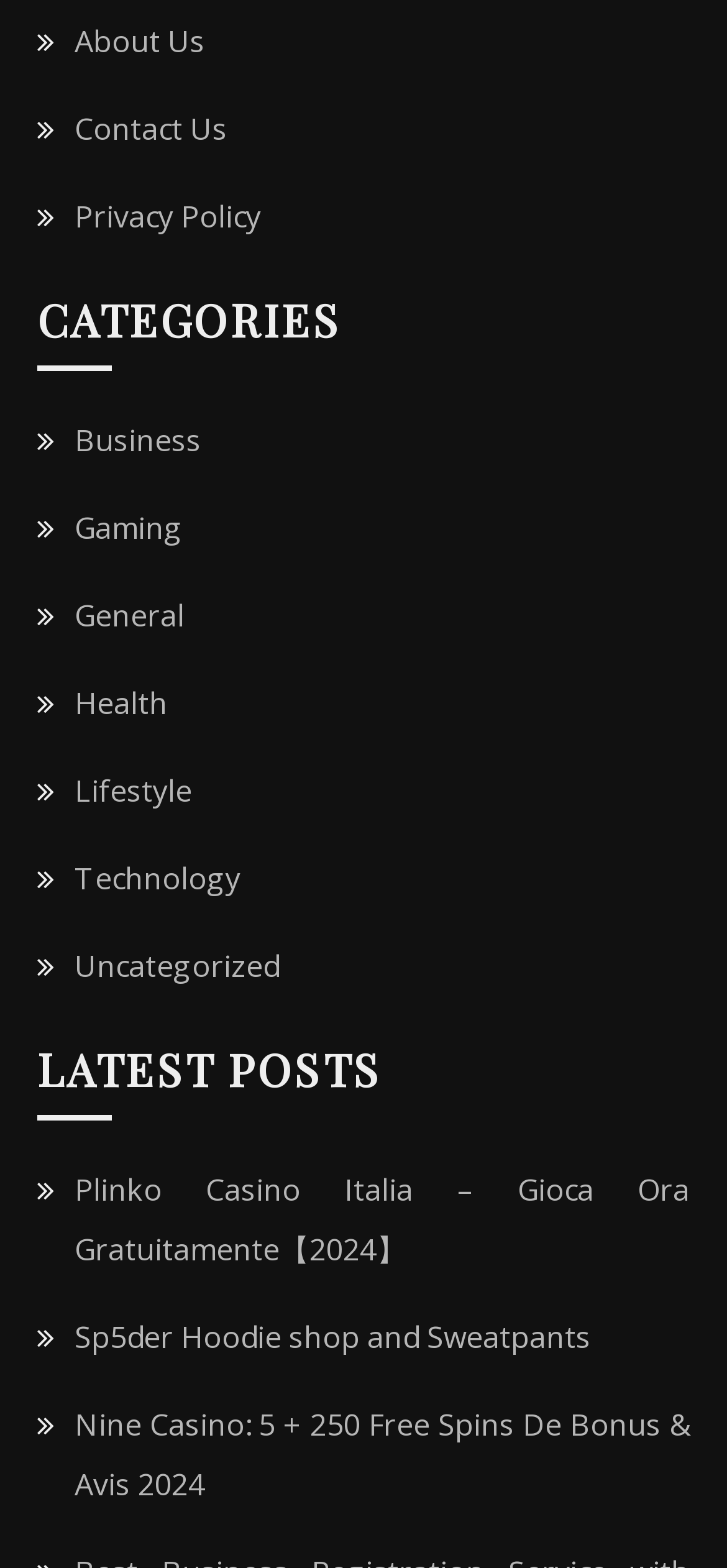Answer the following inquiry with a single word or phrase:
What is the topic of the latest post?

Casino